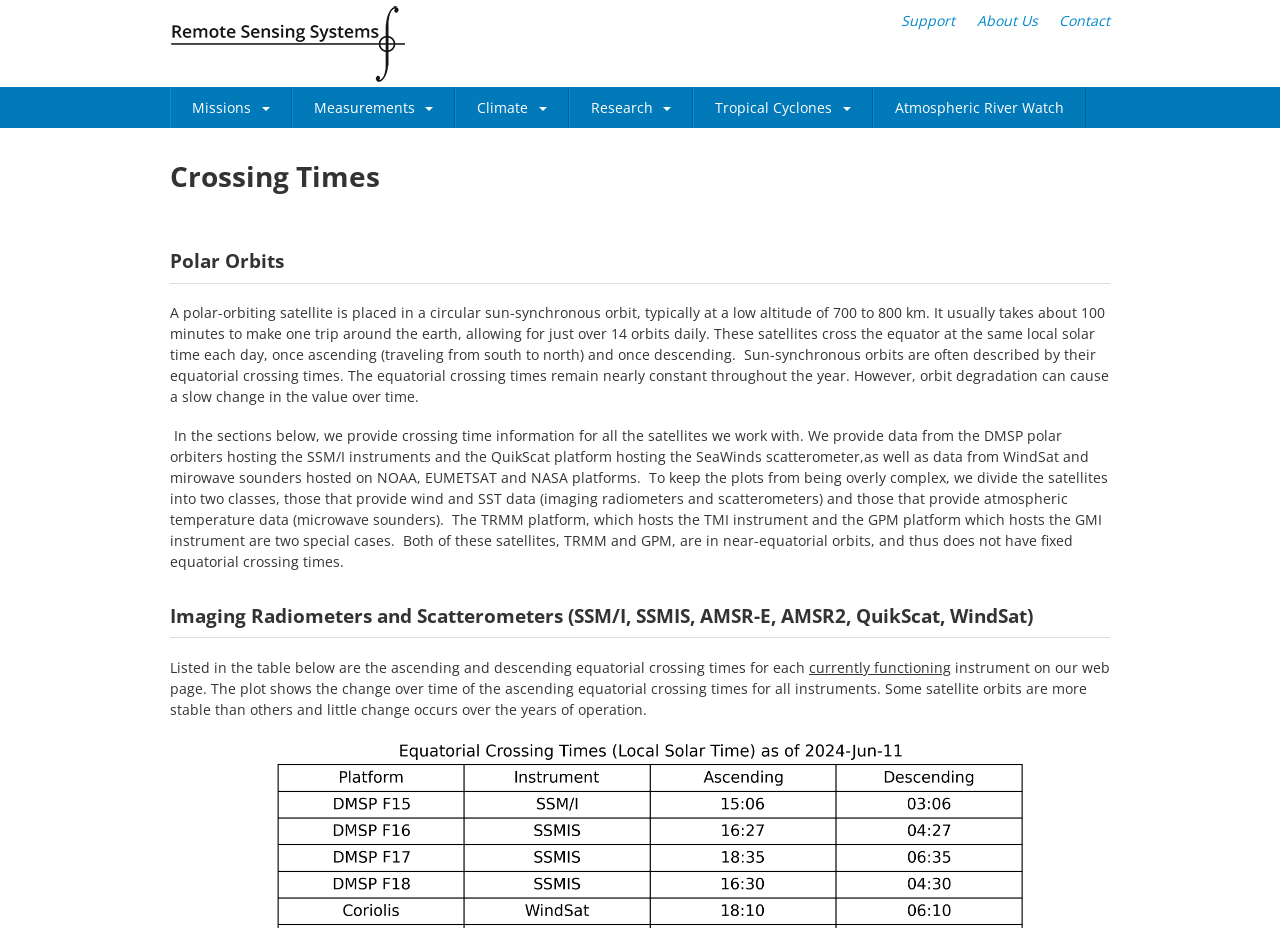Determine the bounding box coordinates in the format (top-left x, top-left y, bottom-right x, bottom-right y). Ensure all values are floating point numbers between 0 and 1. Identify the bounding box of the UI element described by: About Us

[0.763, 0.011, 0.811, 0.032]